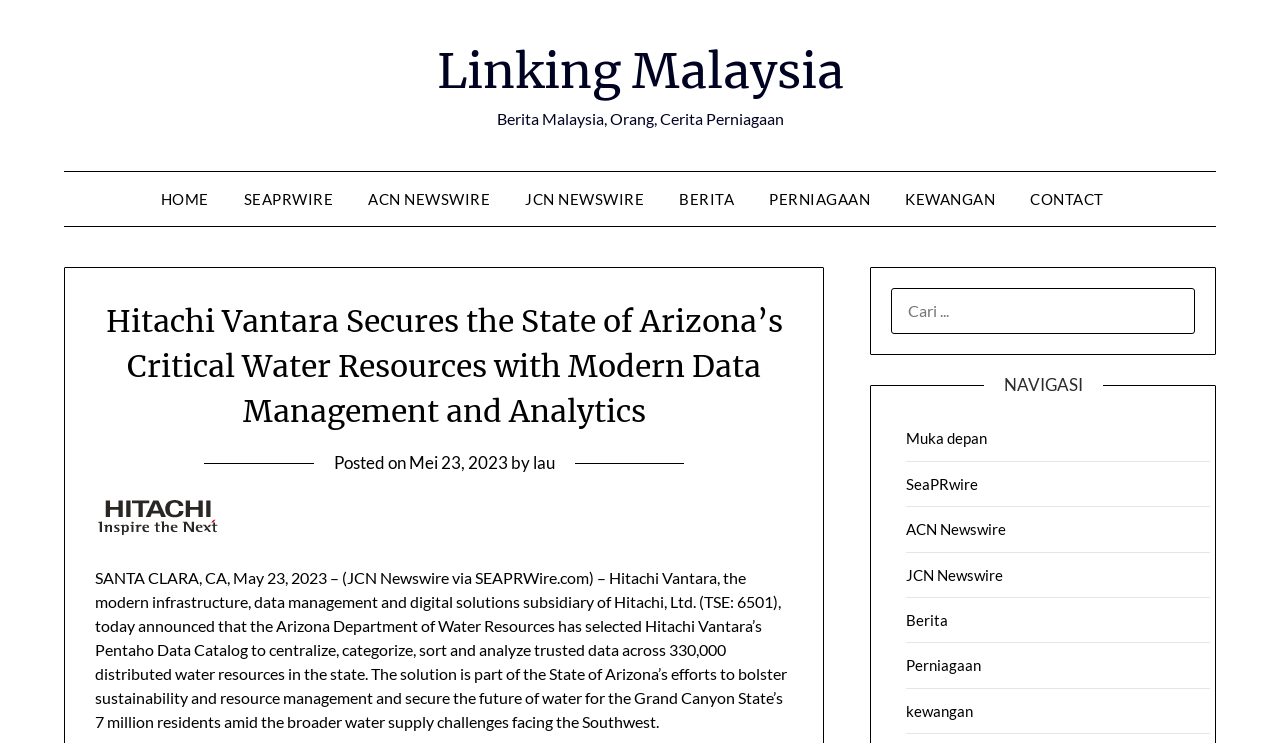Given the description Linking Malaysia, predict the bounding box coordinates of the UI element. Ensure the coordinates are in the format (top-left x, top-left y, bottom-right x, bottom-right y) and all values are between 0 and 1.

[0.341, 0.055, 0.659, 0.136]